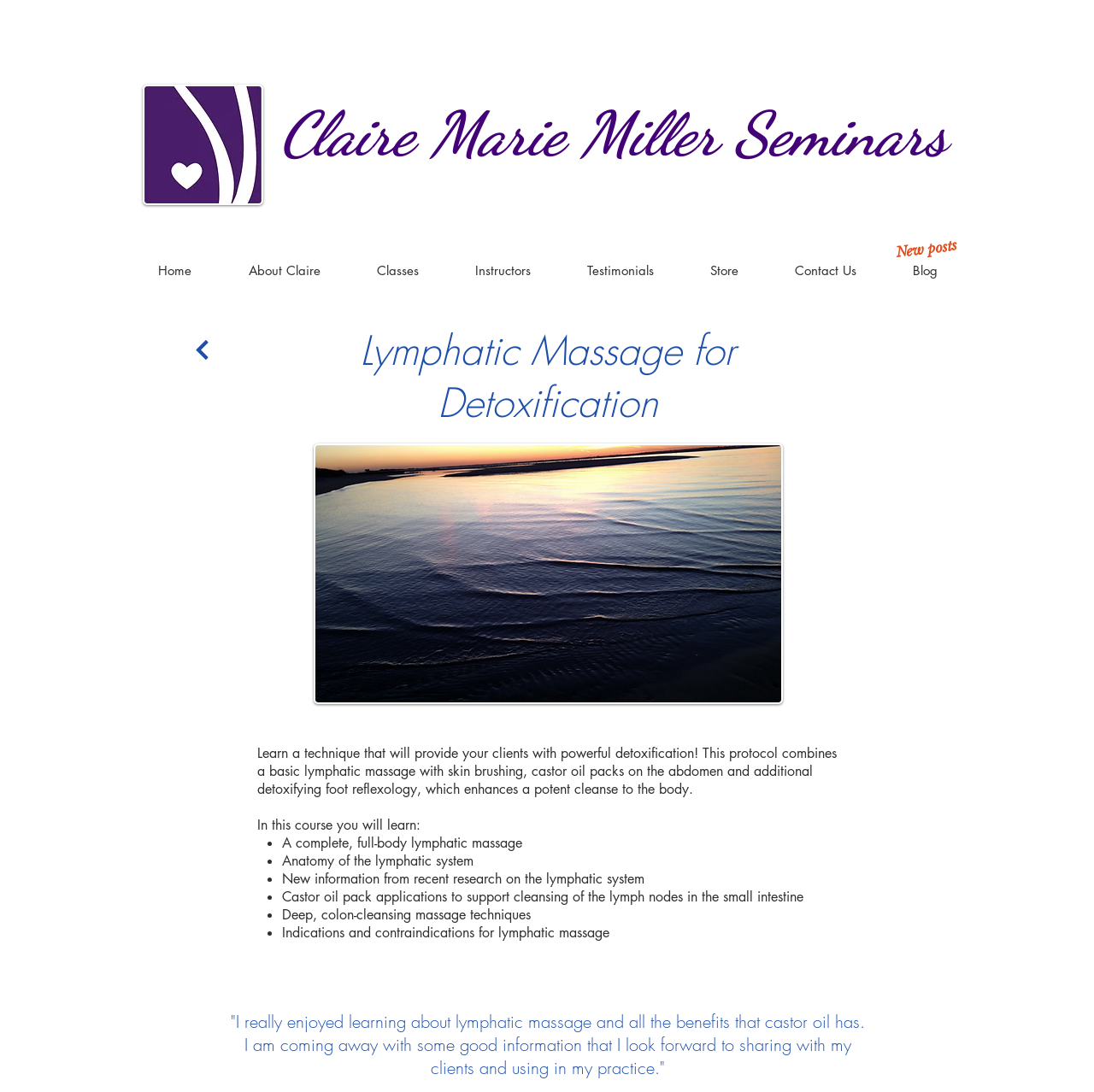Please find the bounding box for the following UI element description. Provide the coordinates in (top-left x, top-left y, bottom-right x, bottom-right y) format, with values between 0 and 1: Contact Us

[0.701, 0.229, 0.809, 0.266]